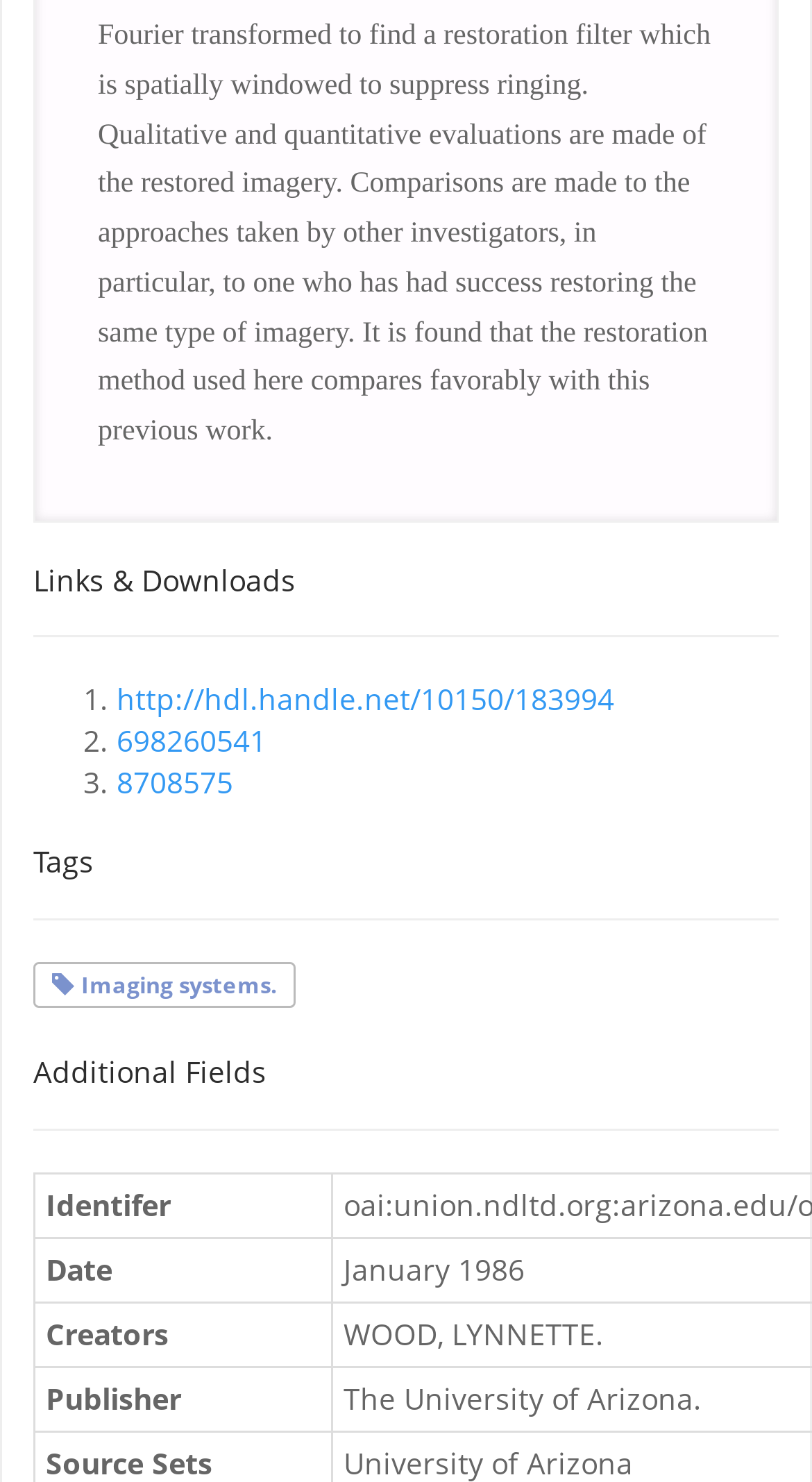What is the second link under 'Links & Downloads'?
Based on the content of the image, thoroughly explain and answer the question.

I looked at the 'Links & Downloads' section and found that the second link is '698260541', so the answer is '698260541'.